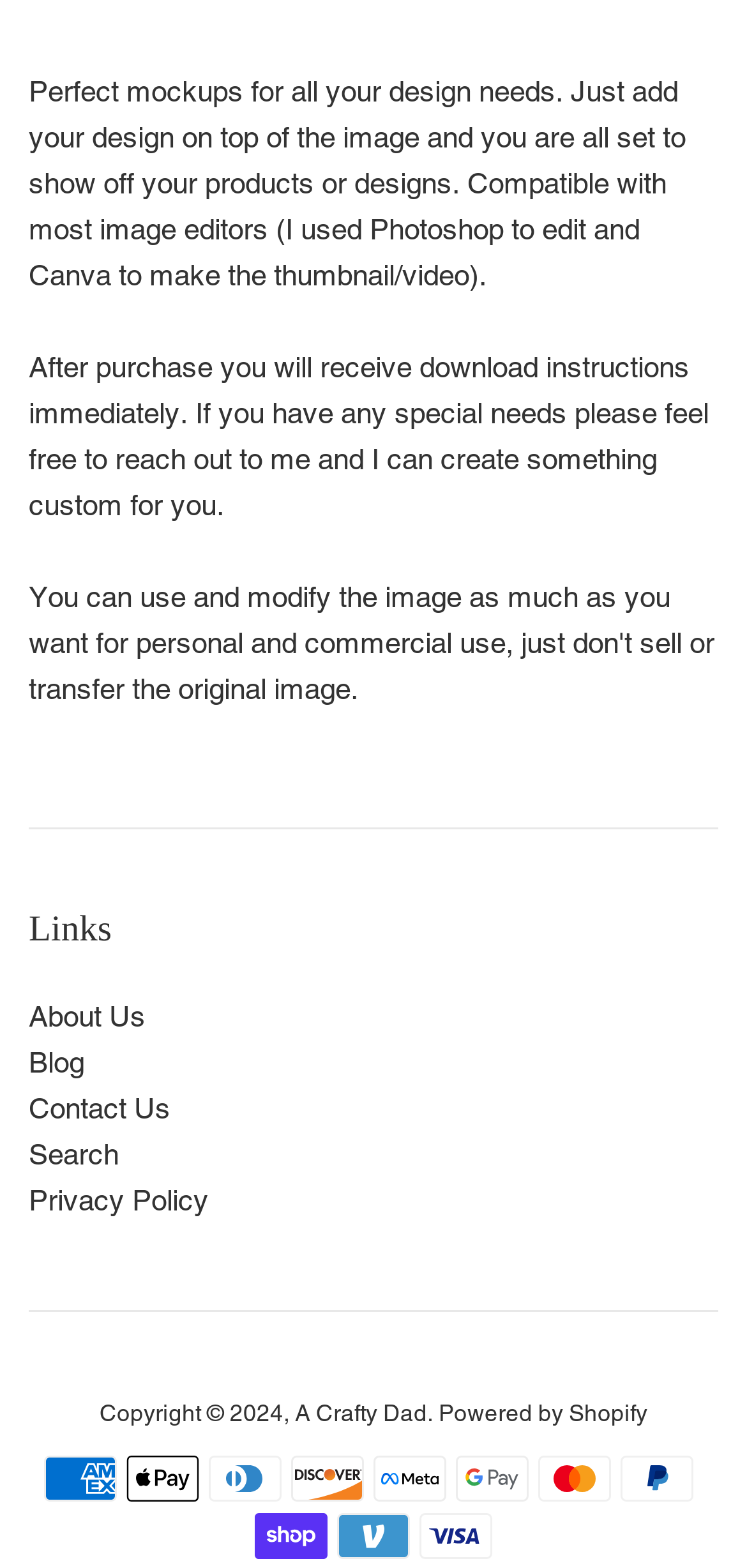What is the copyright year?
Analyze the image and deliver a detailed answer to the question.

The StaticText element with the text 'Copyright © 2024,' indicates that the copyright year is 2024.